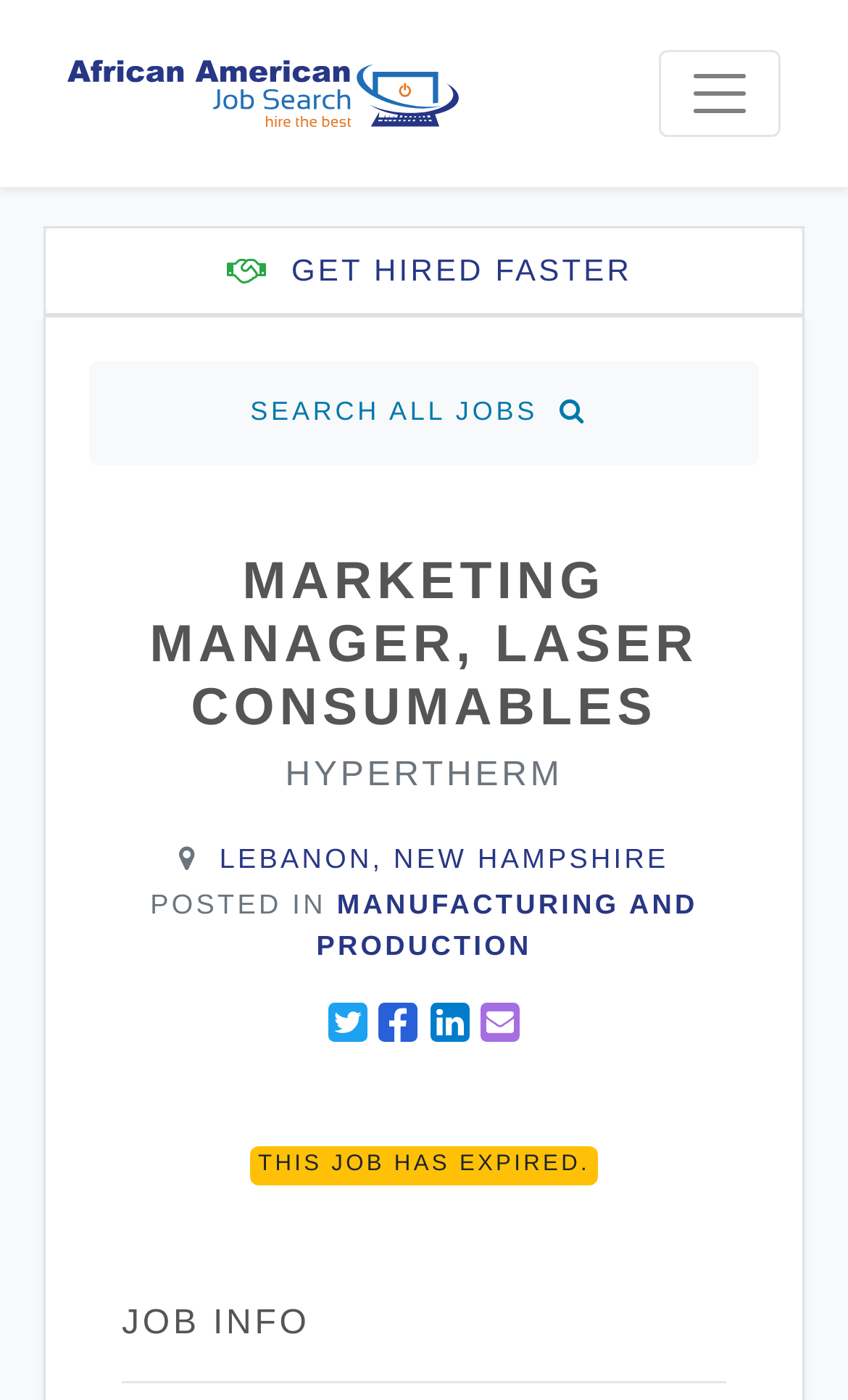Please specify the bounding box coordinates of the area that should be clicked to accomplish the following instruction: "View job info". The coordinates should consist of four float numbers between 0 and 1, i.e., [left, top, right, bottom].

[0.144, 0.931, 0.856, 0.961]